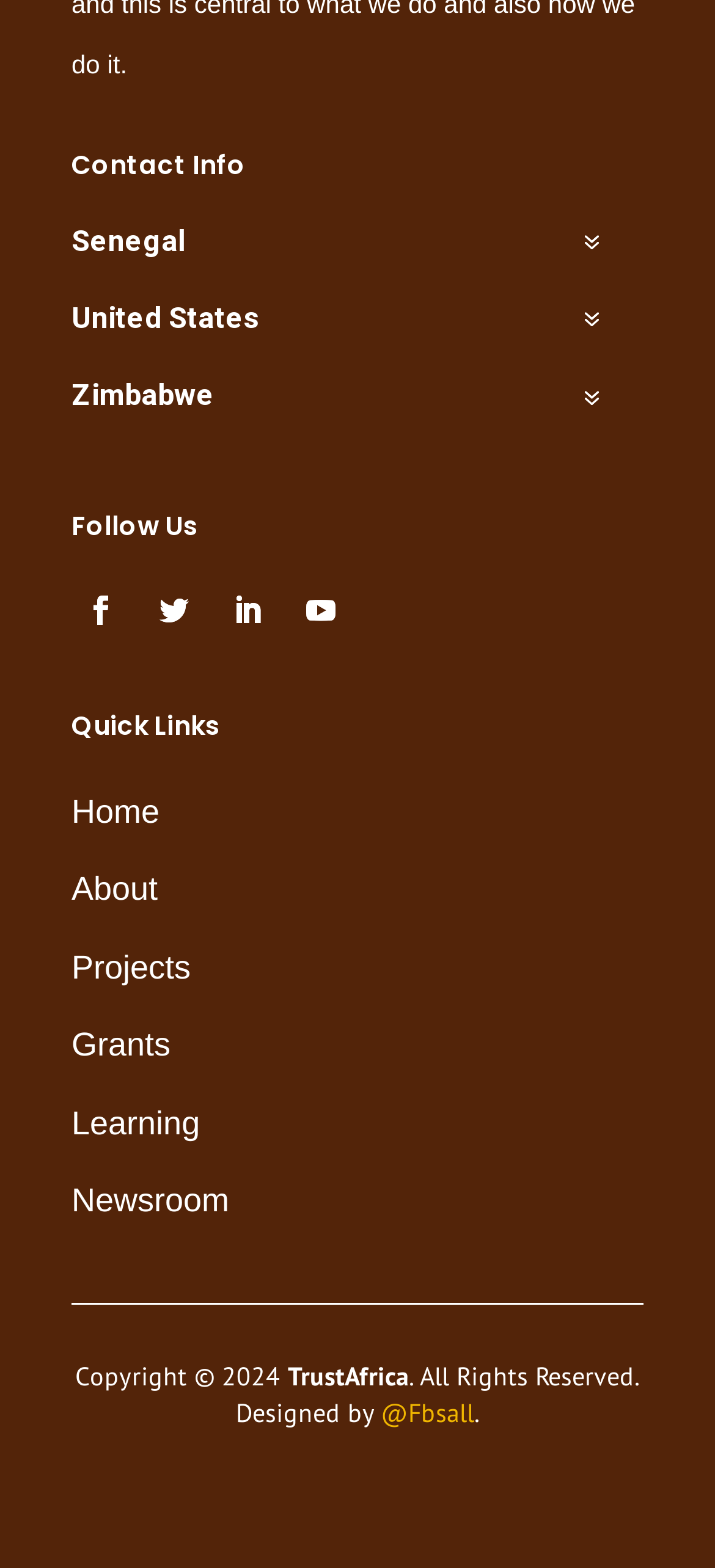Please identify the bounding box coordinates of the clickable region that I should interact with to perform the following instruction: "click the RENEW NOW link". The coordinates should be expressed as four float numbers between 0 and 1, i.e., [left, top, right, bottom].

None